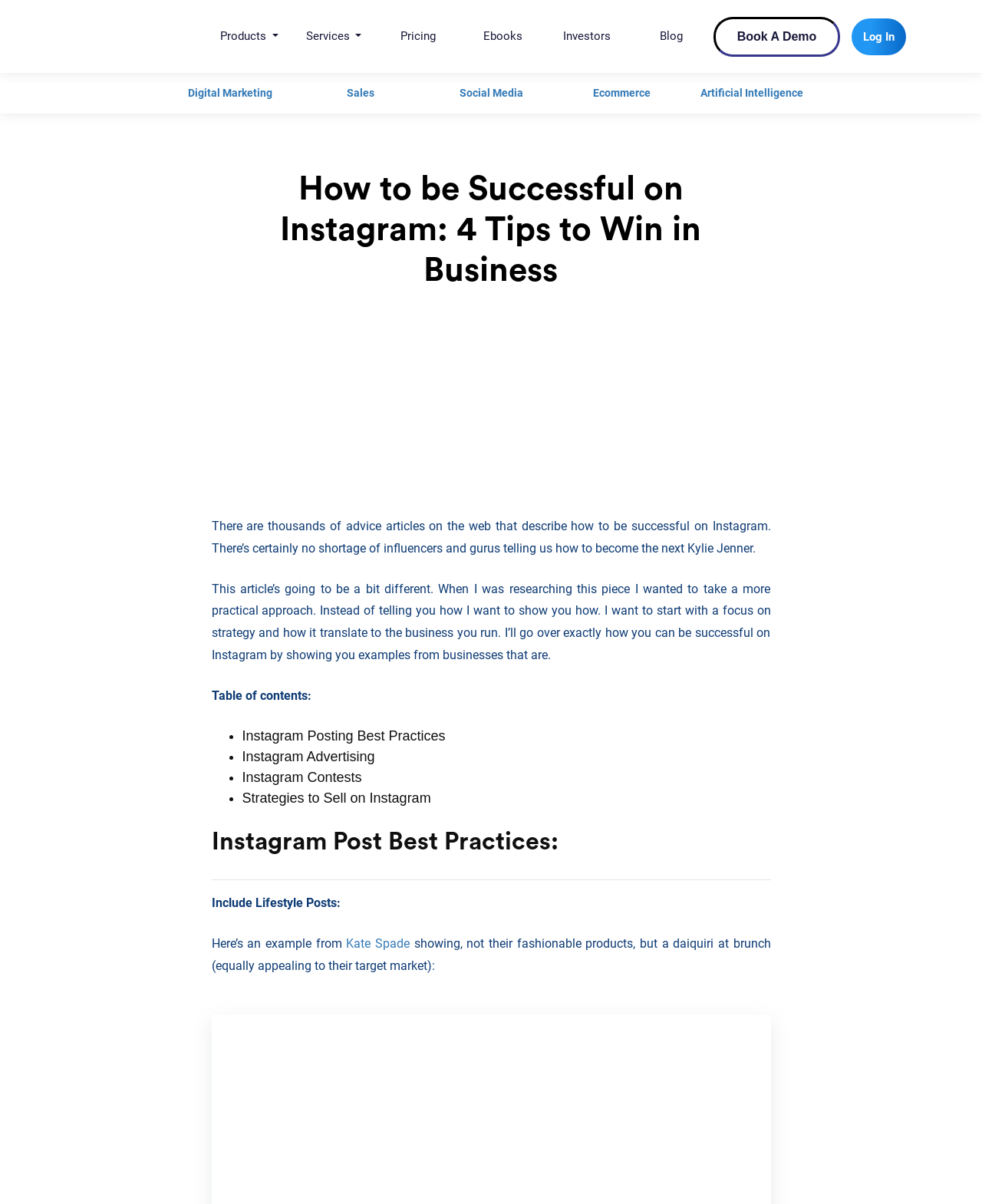Please indicate the bounding box coordinates of the element's region to be clicked to achieve the instruction: "Click on the 'Book A Demo' link". Provide the coordinates as four float numbers between 0 and 1, i.e., [left, top, right, bottom].

[0.727, 0.014, 0.855, 0.047]